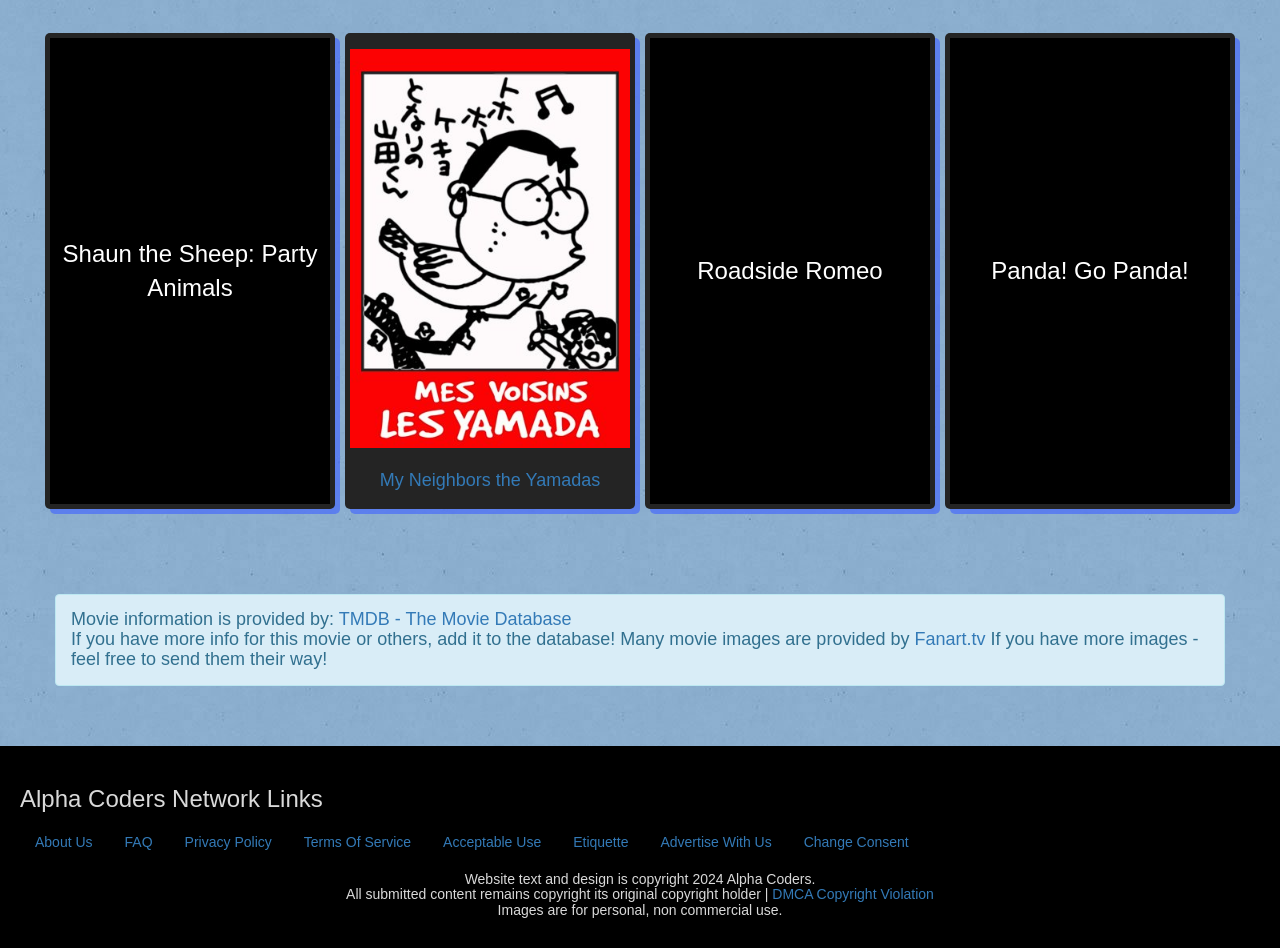Can you find the bounding box coordinates for the element to click on to achieve the instruction: "Learn more about TMDB - The Movie Database"?

[0.265, 0.643, 0.447, 0.664]